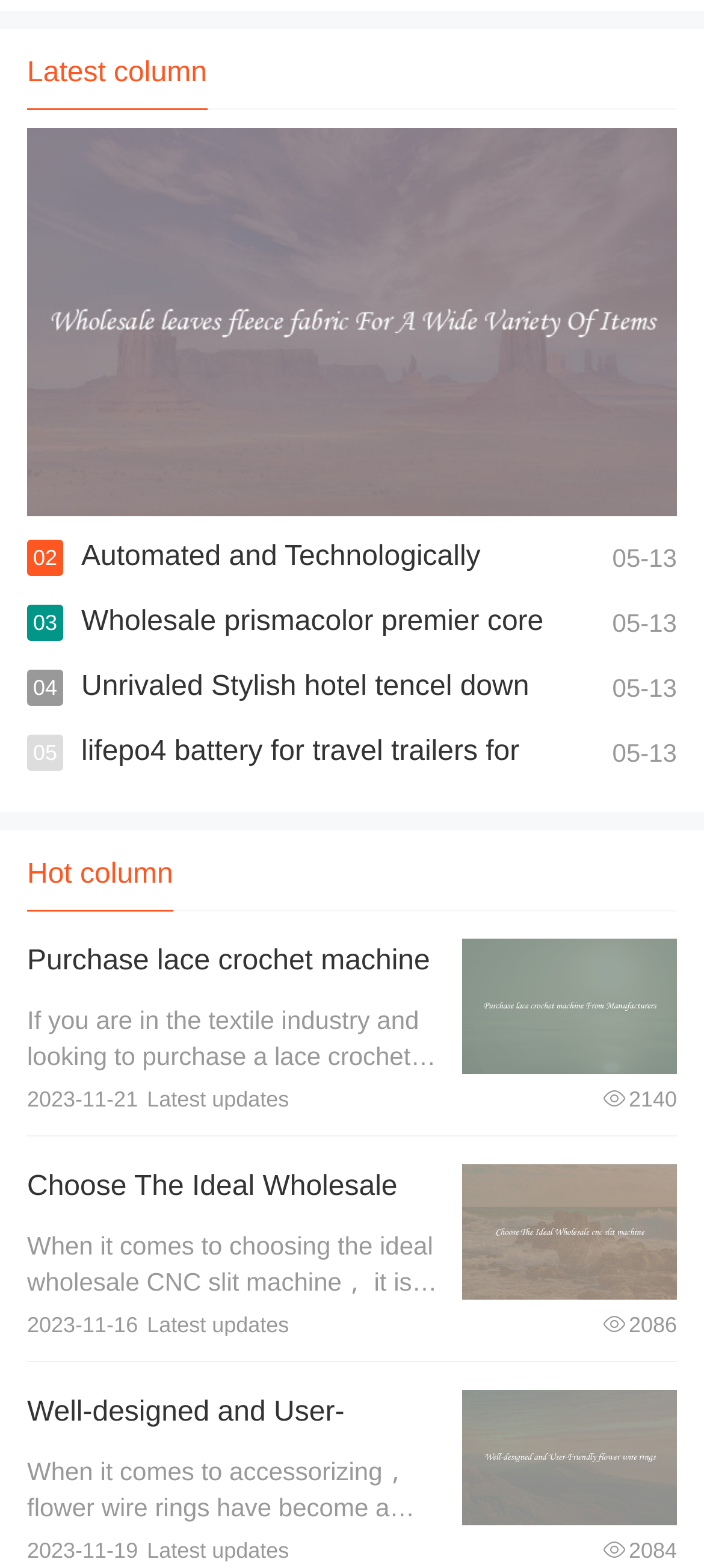Answer the following query with a single word or phrase:
How many 'View details' links are there?

4